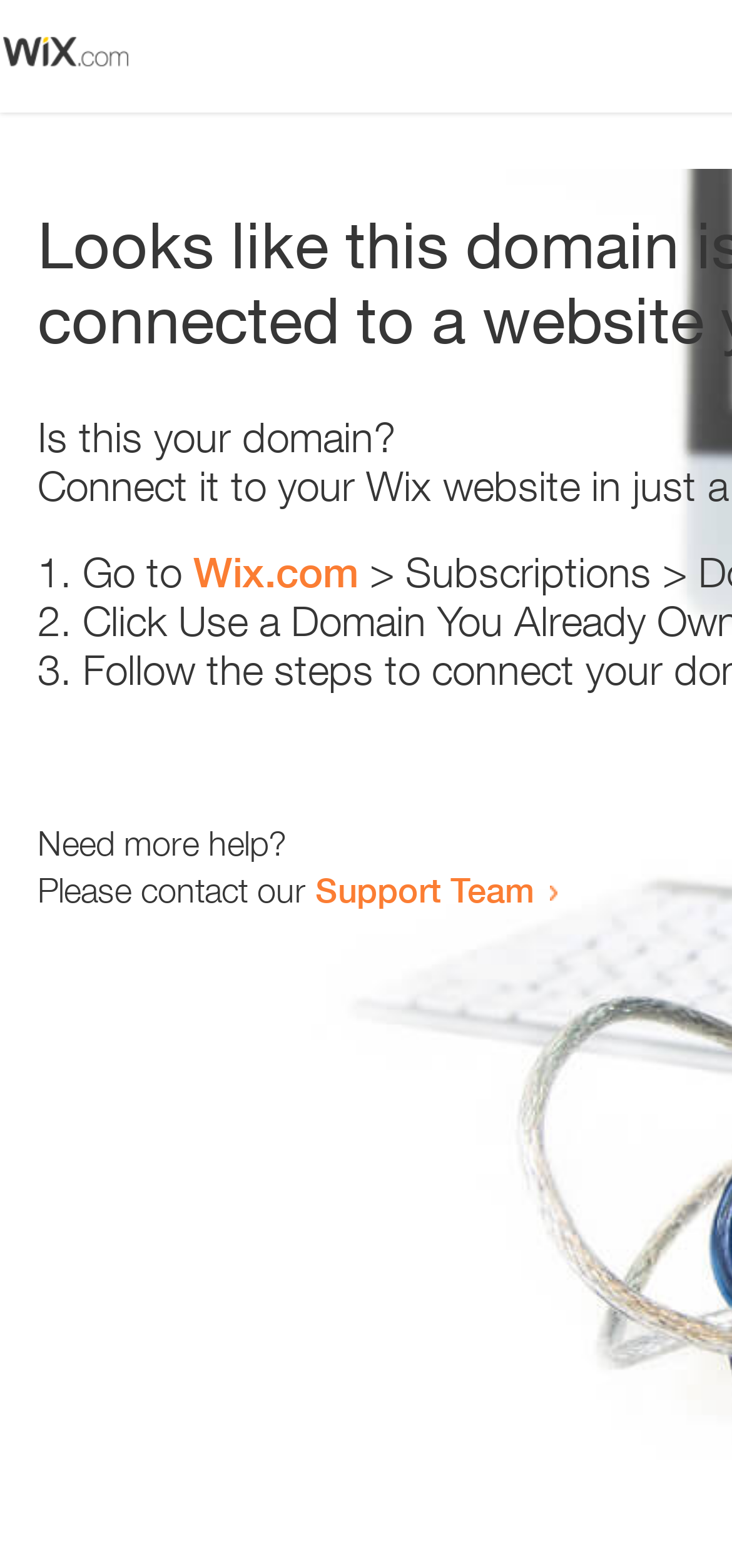Identify the bounding box for the UI element that is described as follows: "Support Team".

[0.431, 0.554, 0.731, 0.58]